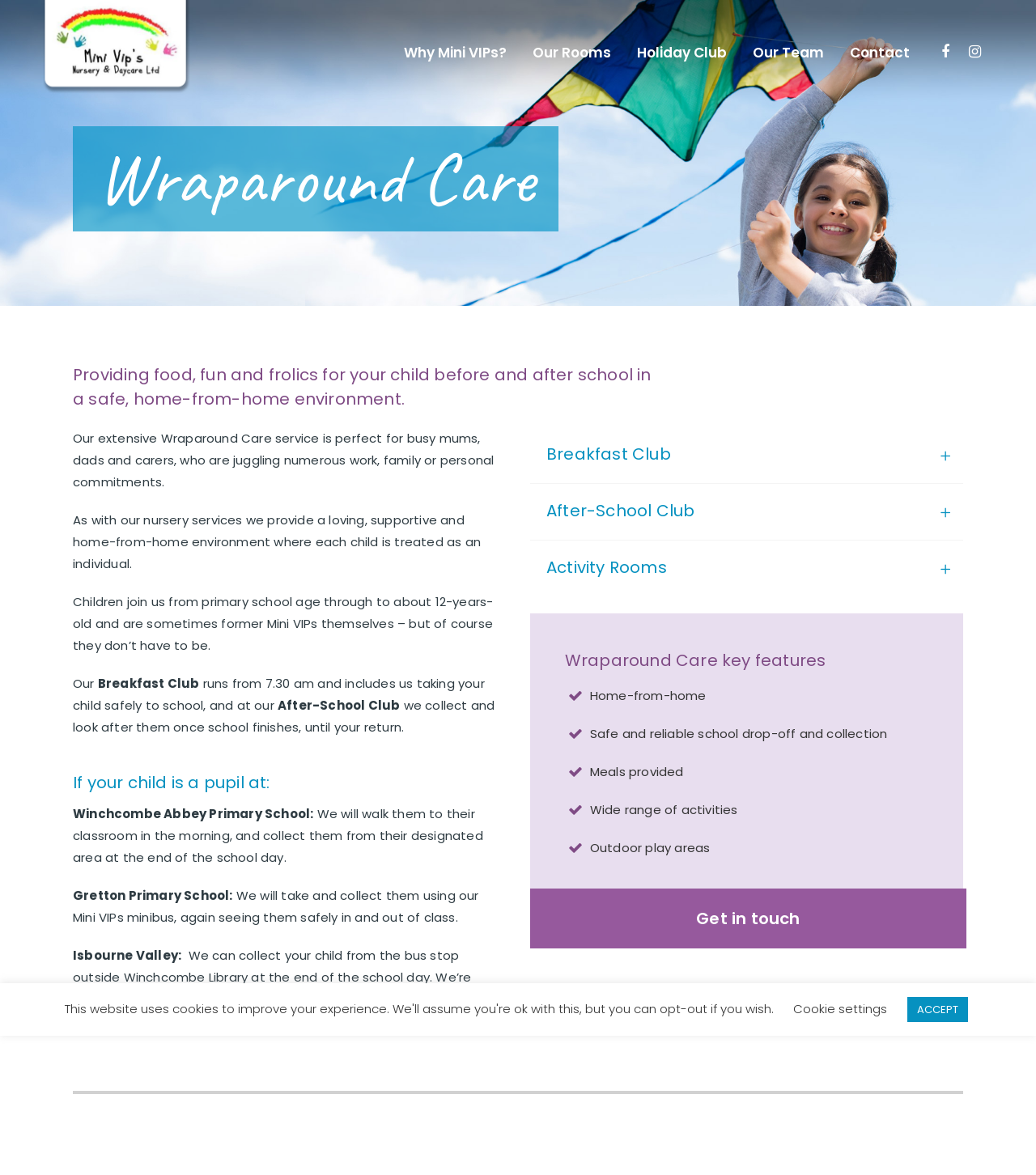Reply to the question with a single word or phrase:
What is the age range of children in the club?

Primary school age to 12 years old